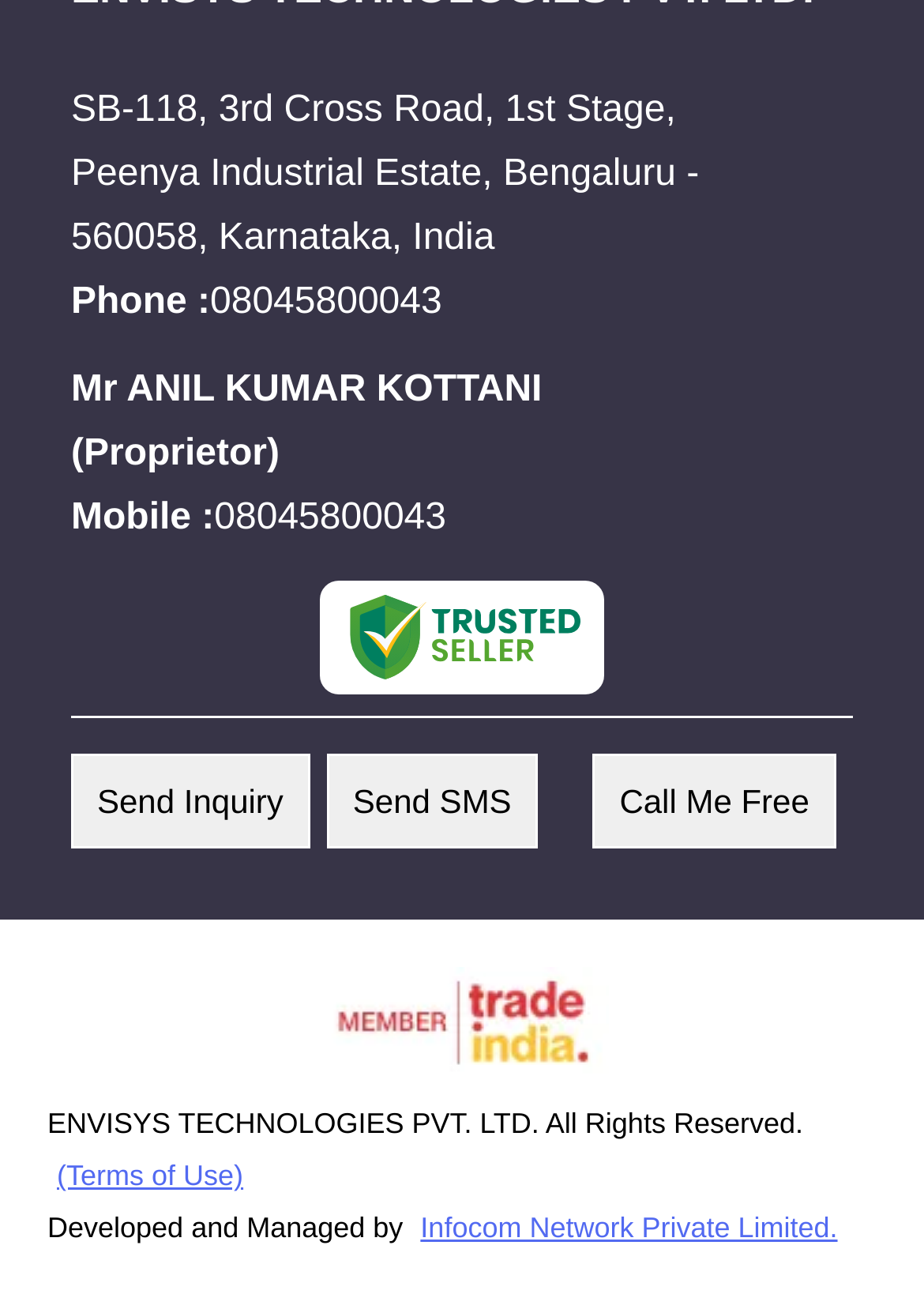Use the information in the screenshot to answer the question comprehensively: What is the link text below the 'trusted seller' image?

The link text is found below the 'trusted seller' image, which is an indication of the company's credibility.